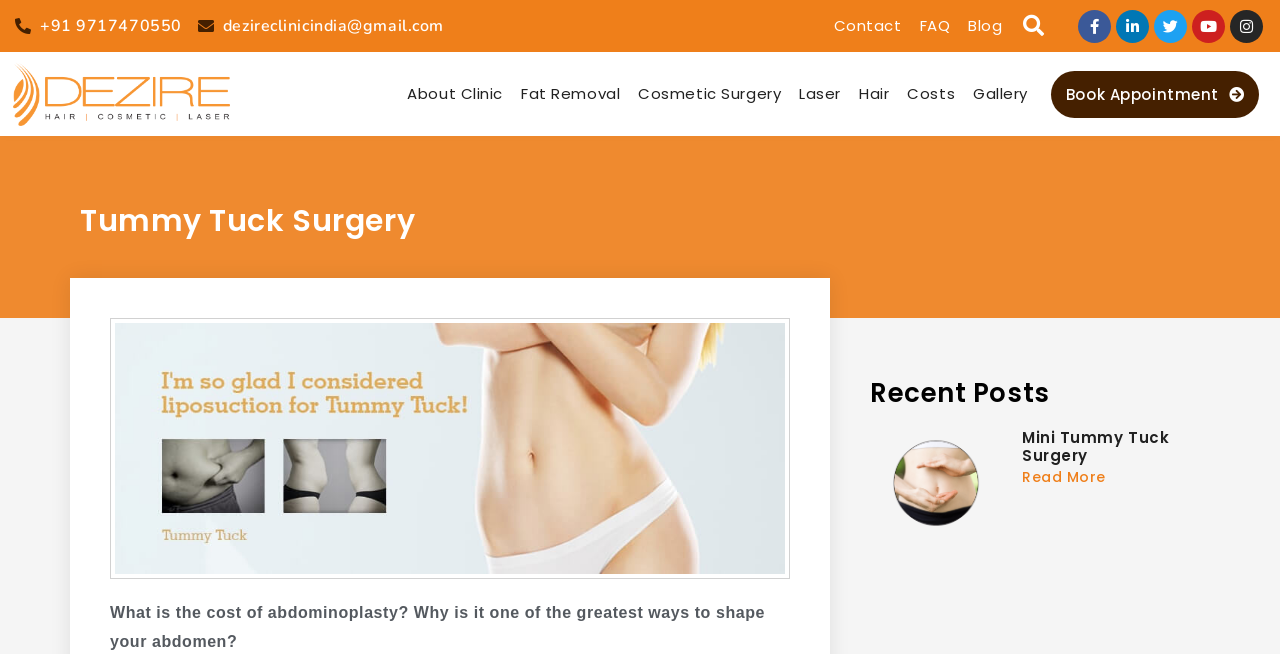Locate the bounding box coordinates of the clickable region to complete the following instruction: "Book an appointment."

[0.821, 0.108, 0.984, 0.18]